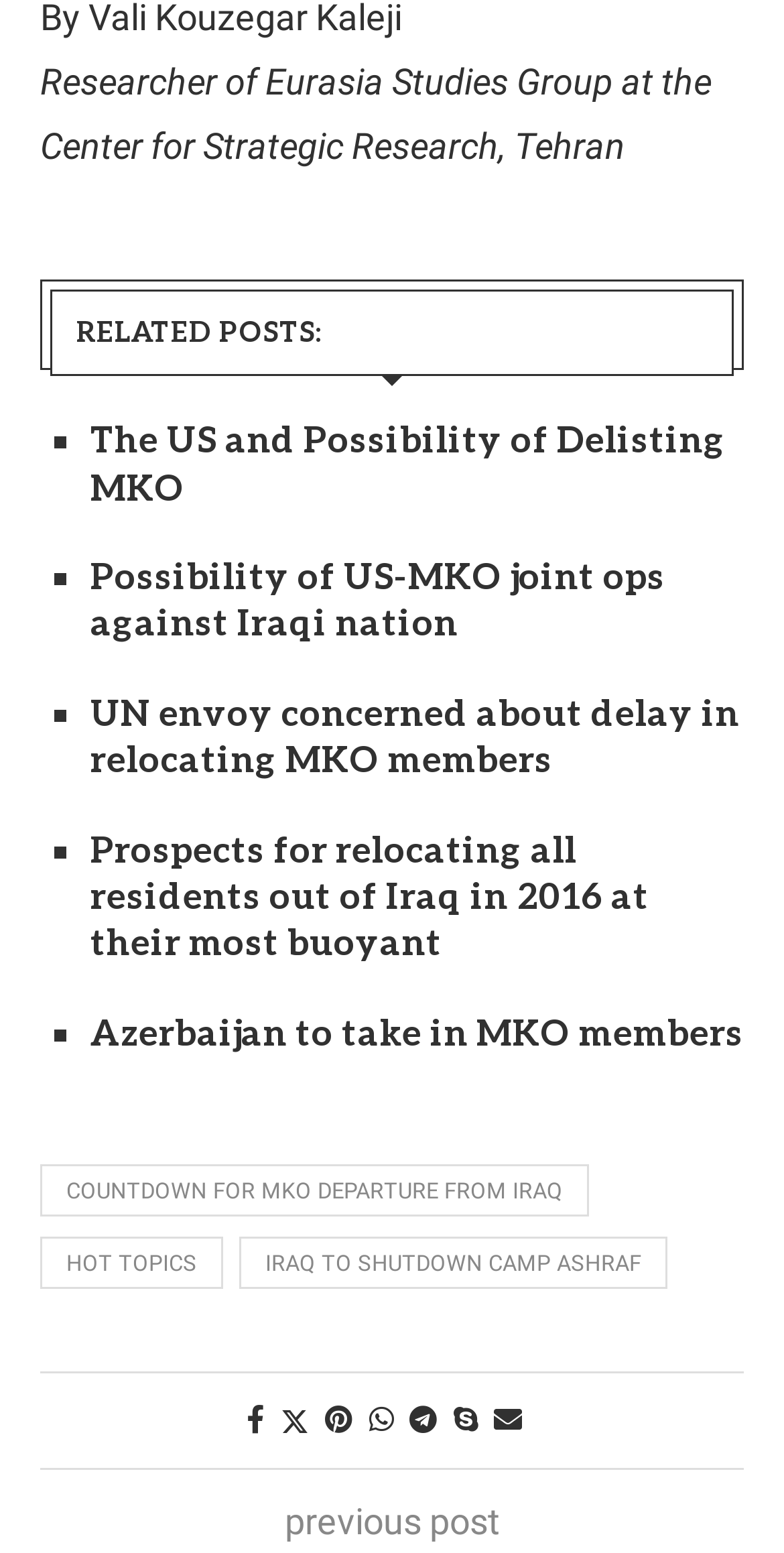How many related posts are listed?
From the screenshot, supply a one-word or short-phrase answer.

5